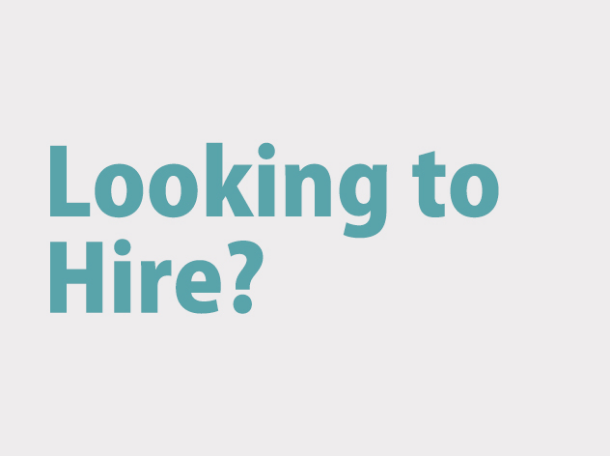What is the background of the text?
Answer the question with a detailed and thorough explanation.

According to the caption, the text is set against a clean and neutral background, implying that the background is simple, uncluttered, and lacks any bold or distracting features, allowing the text to stand out.